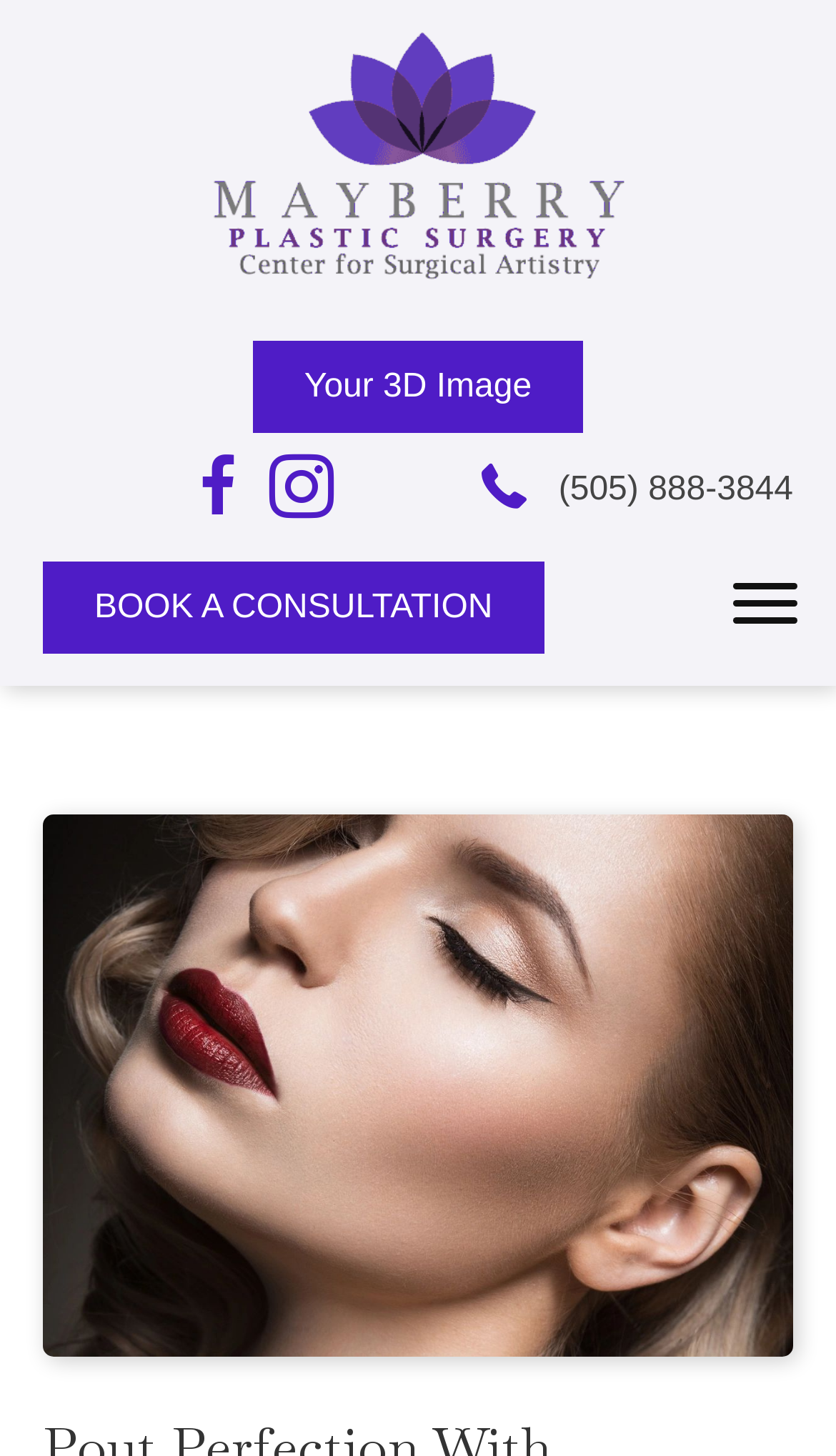Find the bounding box coordinates of the UI element according to this description: "(505) 888-3844".

[0.668, 0.323, 0.949, 0.349]